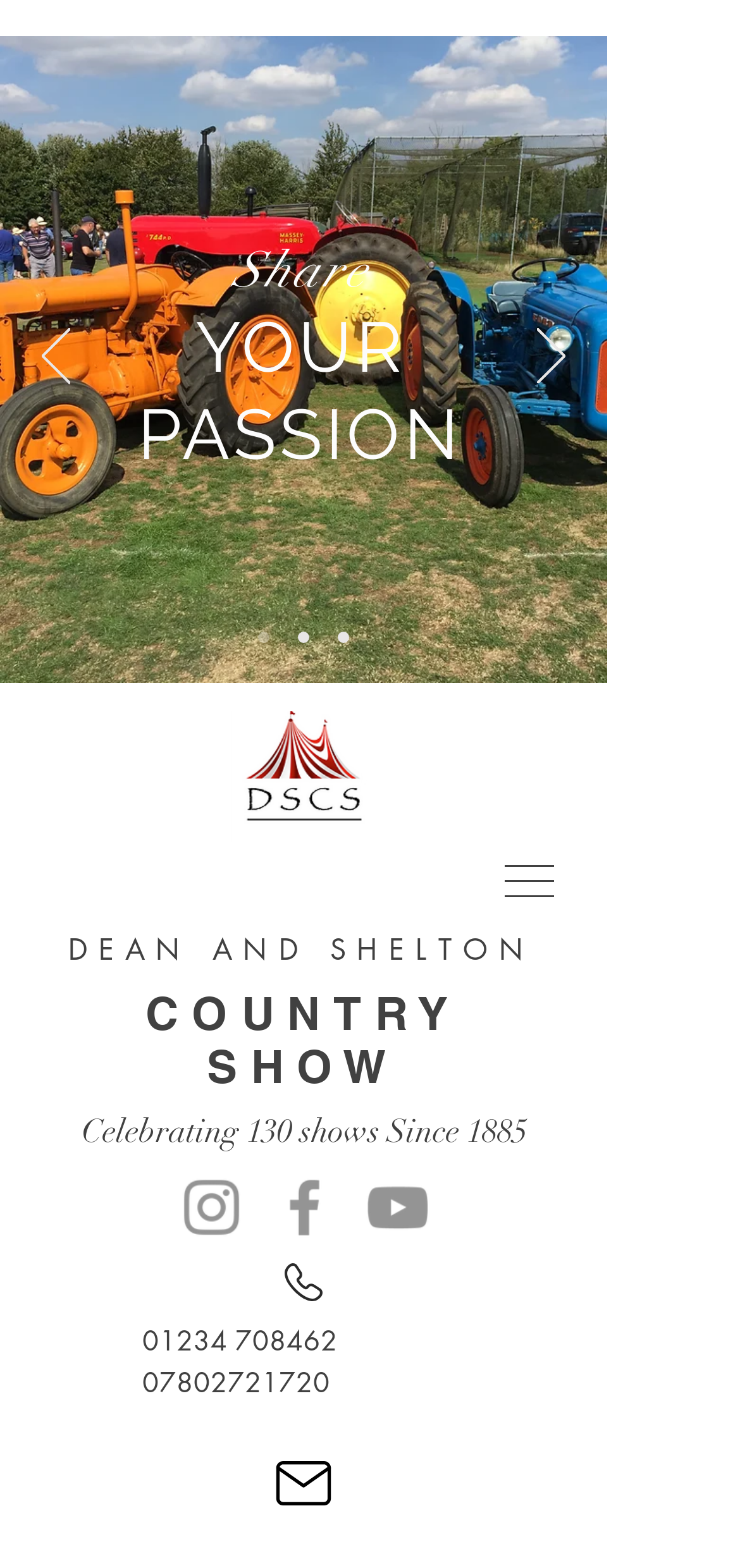Please respond to the question with a concise word or phrase:
What is the theme of the 'COUNTRY SHOW'?

Celebrating 130 shows